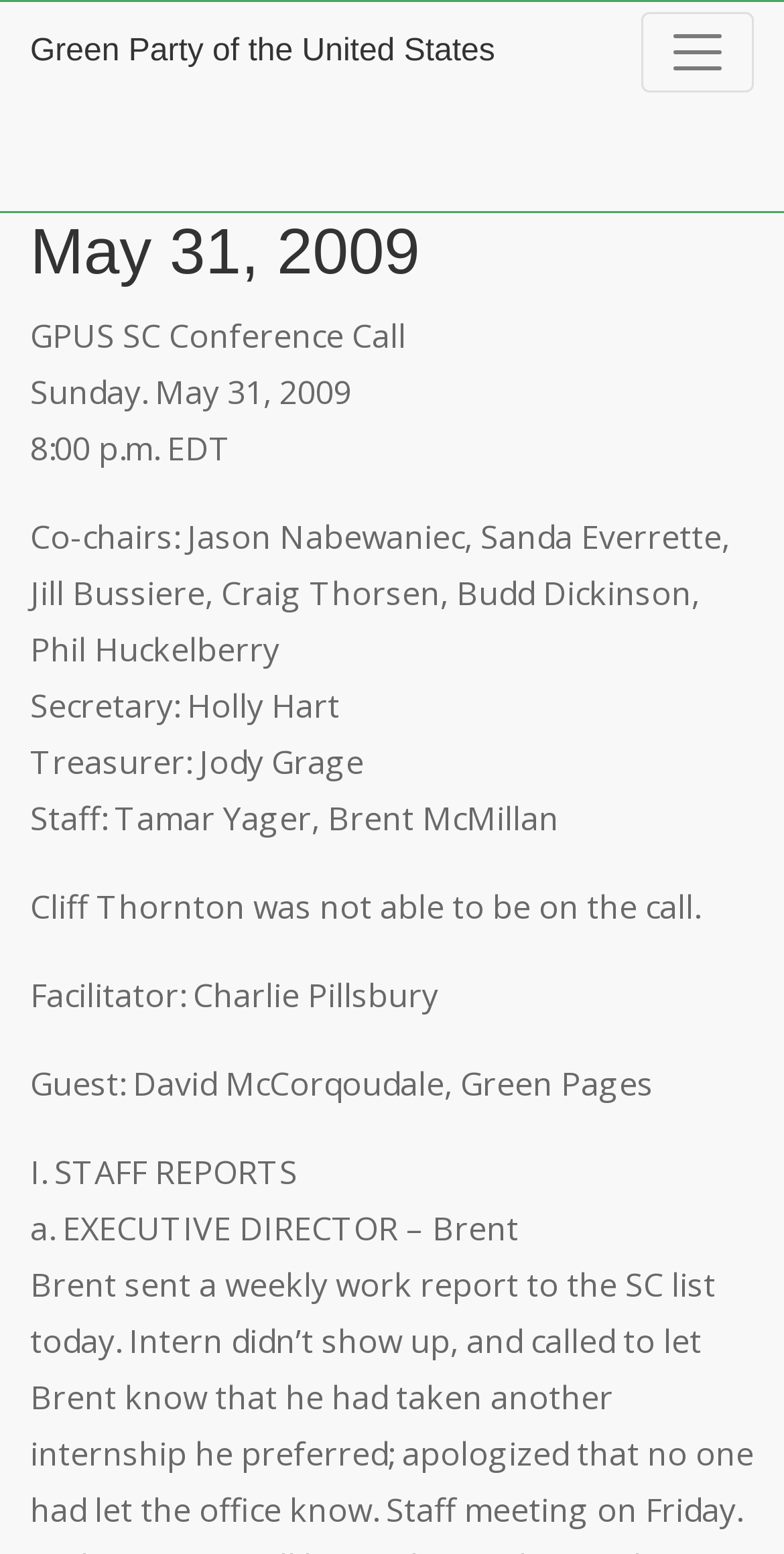How many co-chairs are there for the conference call?
Please respond to the question thoroughly and include all relevant details.

The co-chairs are listed in the text 'Co-chairs: Jason Nabewaniec, Sanda Everrette, Jill Bussiere, Craig Thorsen, Budd Dickinson, Phil Huckelberry' which is a static text element on the webpage. There are 6 names listed.